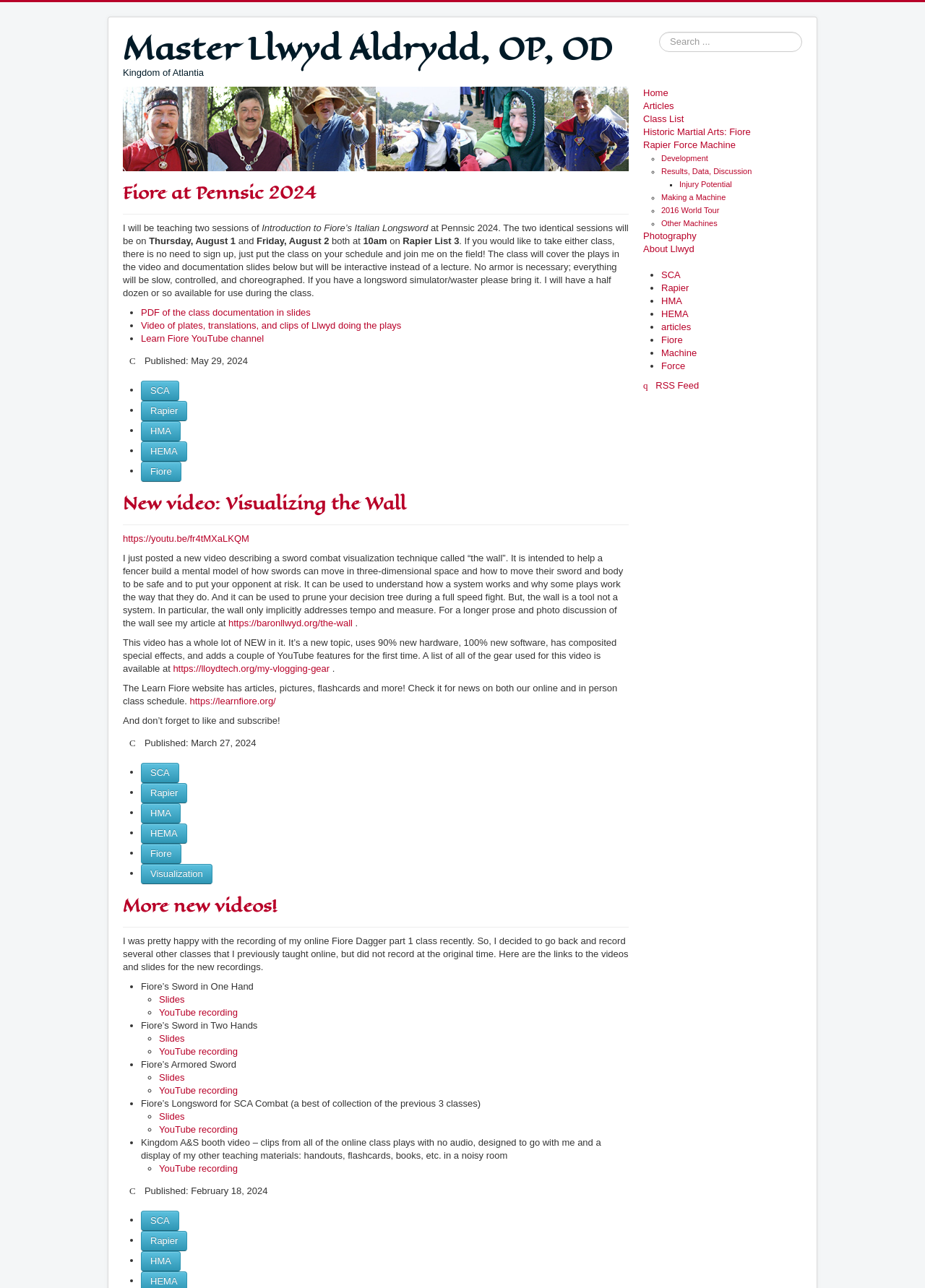Please identify the bounding box coordinates of the region to click in order to complete the given instruction: "Watch the video on Visualizing the Wall". The coordinates should be four float numbers between 0 and 1, i.e., [left, top, right, bottom].

[0.133, 0.414, 0.269, 0.422]